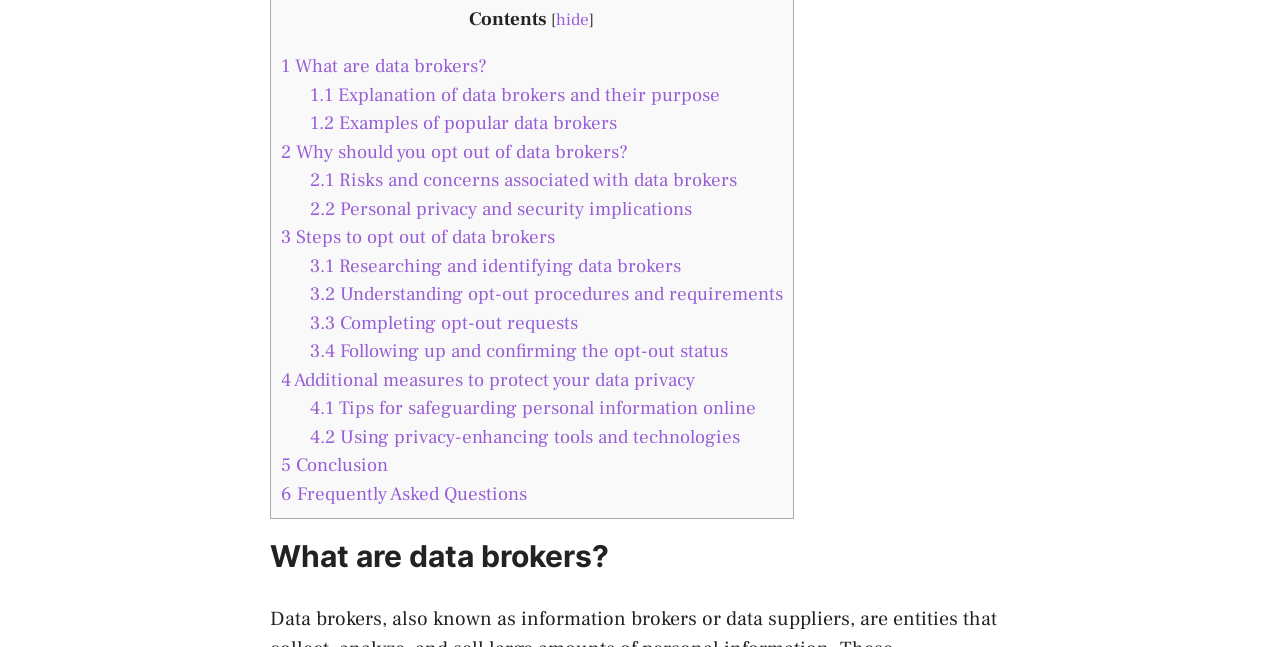What are the risks associated with data brokers?
Look at the image and provide a short answer using one word or a phrase.

Risks and concerns